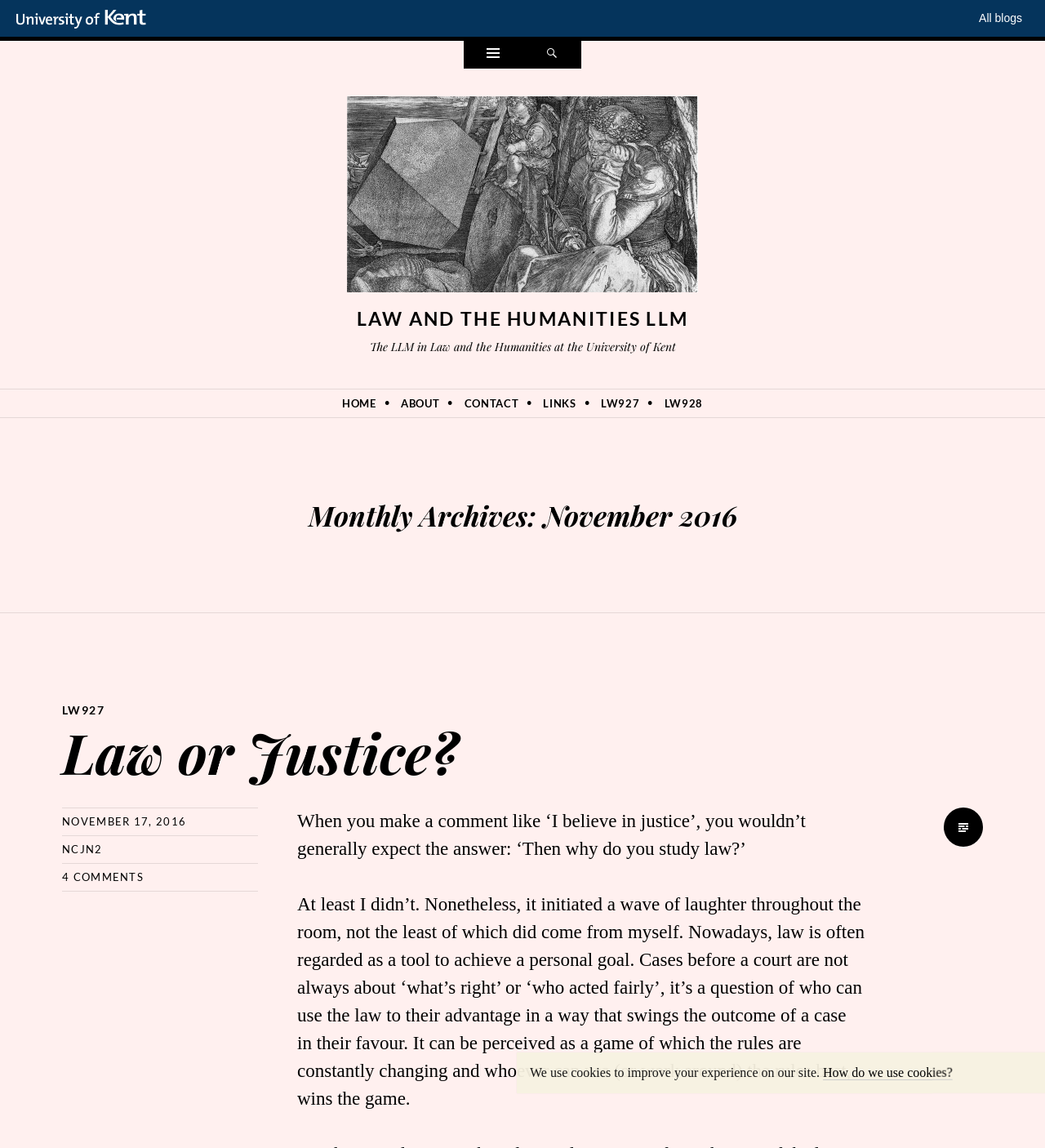Identify and provide the bounding box for the element described by: "Law or Justice?".

[0.059, 0.622, 0.438, 0.687]